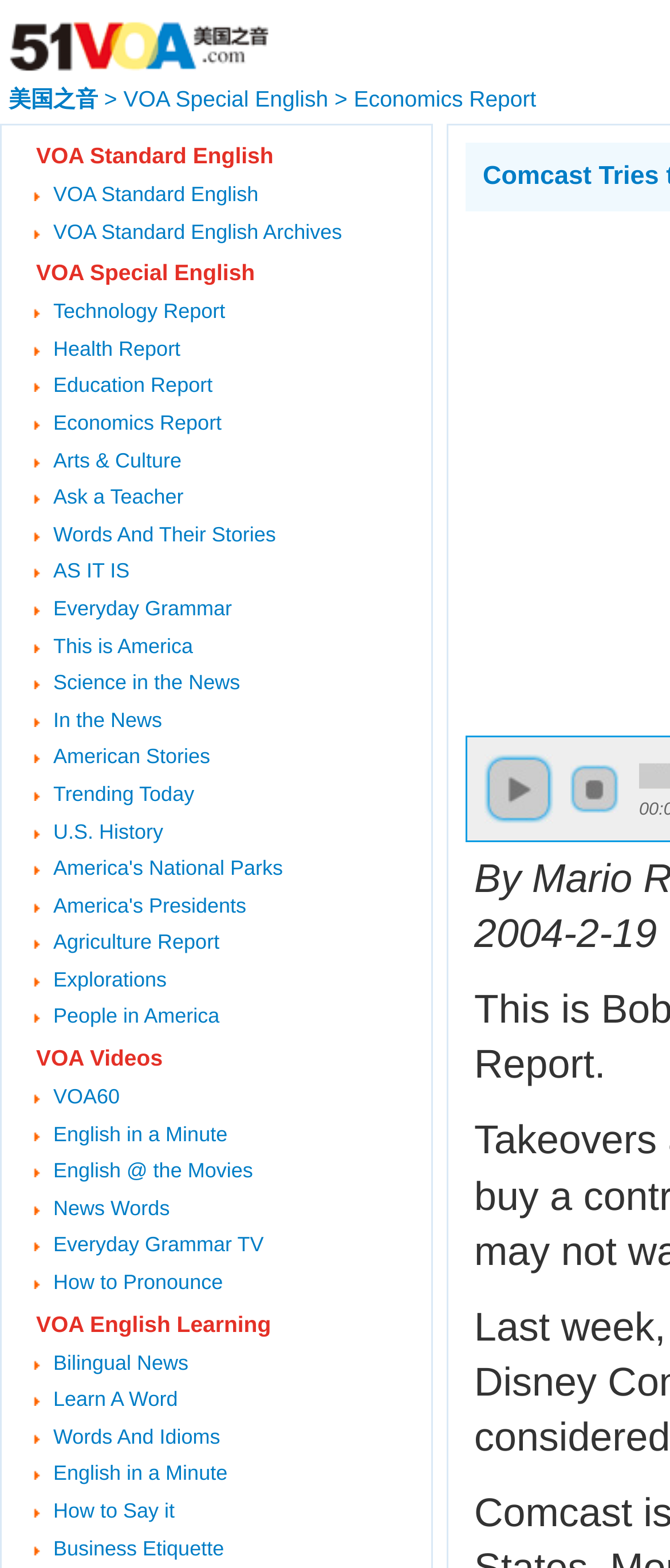Generate a detailed explanation of the webpage's features and information.

The webpage is about VOA Special English, with a focus on the Economics Report, specifically Comcast's attempt to buy Disney. At the top, there is a logo of VOA美国之音 (VOA American Voice) with a link to the main page. Below the logo, there are links to VOA Standard English, VOA Special English, and Economics Report.

On the left side, there is a list of links to various reports and programs, including Technology Report, Health Report, Education Report, Arts & Culture, and many others. Each link is accompanied by a list marker, indicating that they are part of a list.

On the right side, there is a section with a button labeled "play", which is likely a media player. Below the button, there are more links to VOA videos, VOA60, English in a Minute, and other programs.

The webpage has a simple and organized layout, with clear headings and concise text. The links and buttons are easily accessible, making it easy to navigate through the various reports and programs offered by VOA Special English.